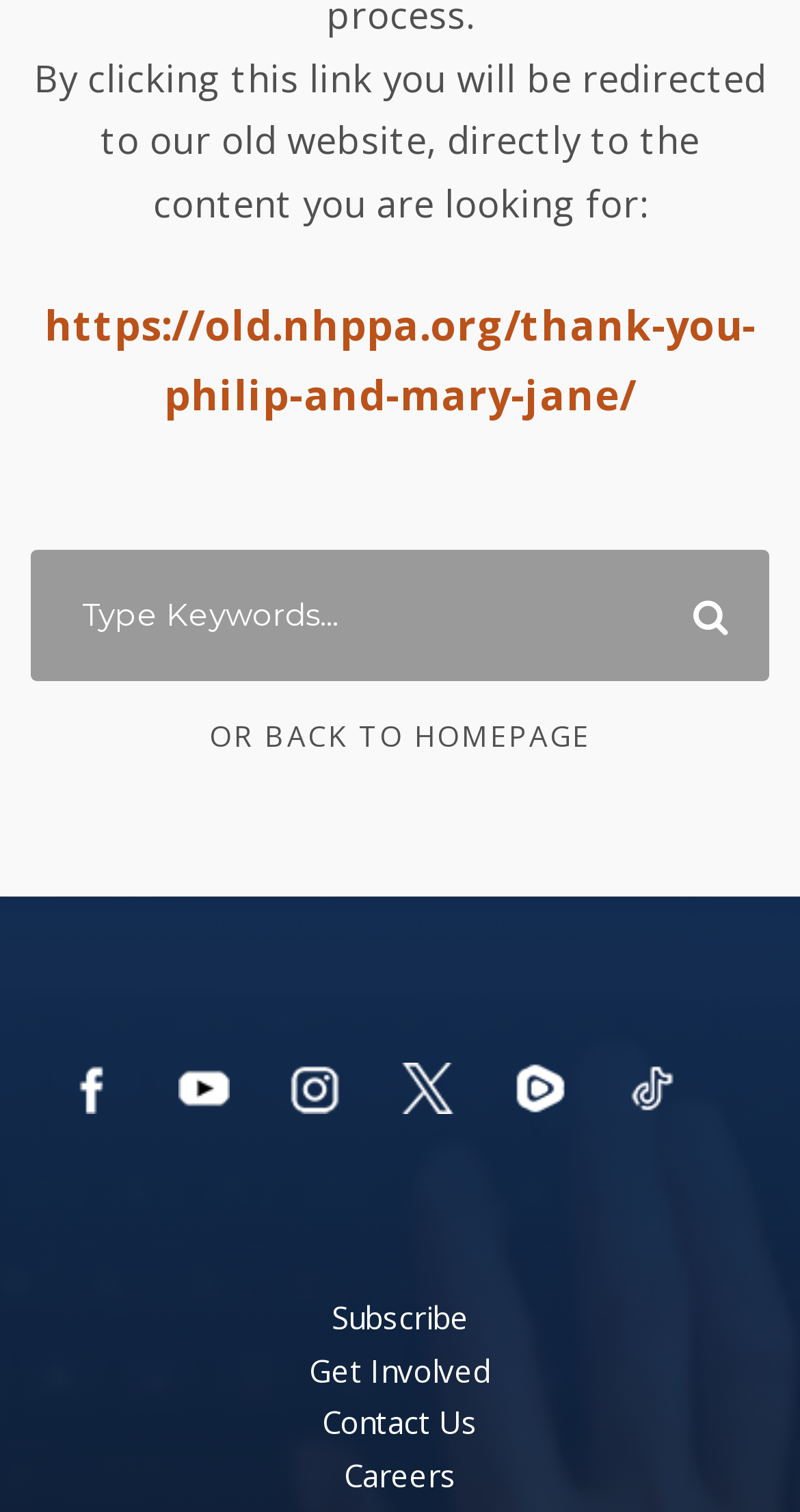Determine the bounding box of the UI element mentioned here: "name="s" placeholder="Type Keywords..."". The coordinates must be in the format [left, top, right, bottom] with values ranging from 0 to 1.

[0.038, 0.363, 0.962, 0.45]